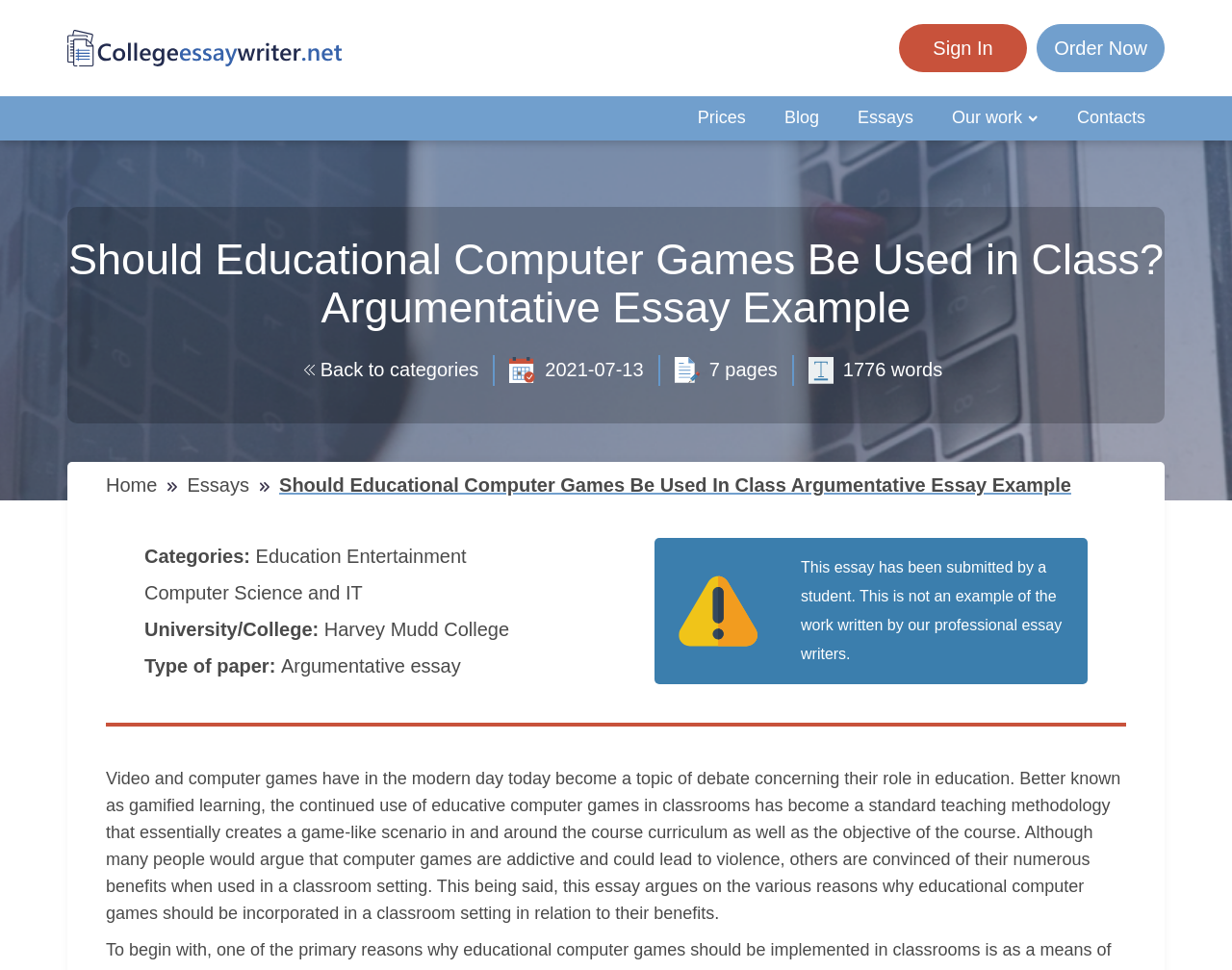Give a concise answer using only one word or phrase for this question:
What is the name of the website?

CollegeEssayWriter.Net